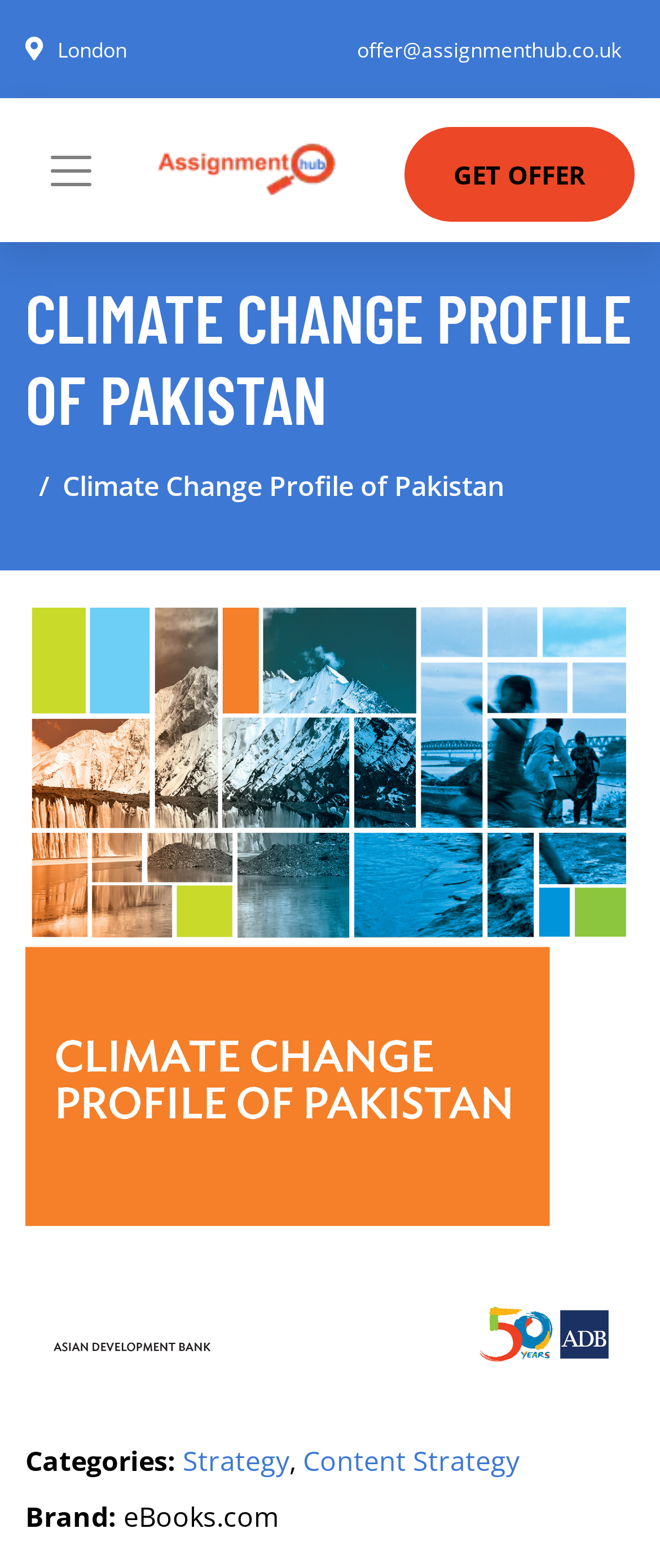Give a concise answer using only one word or phrase for this question:
What is the name of the content marketing agency?

Not specified